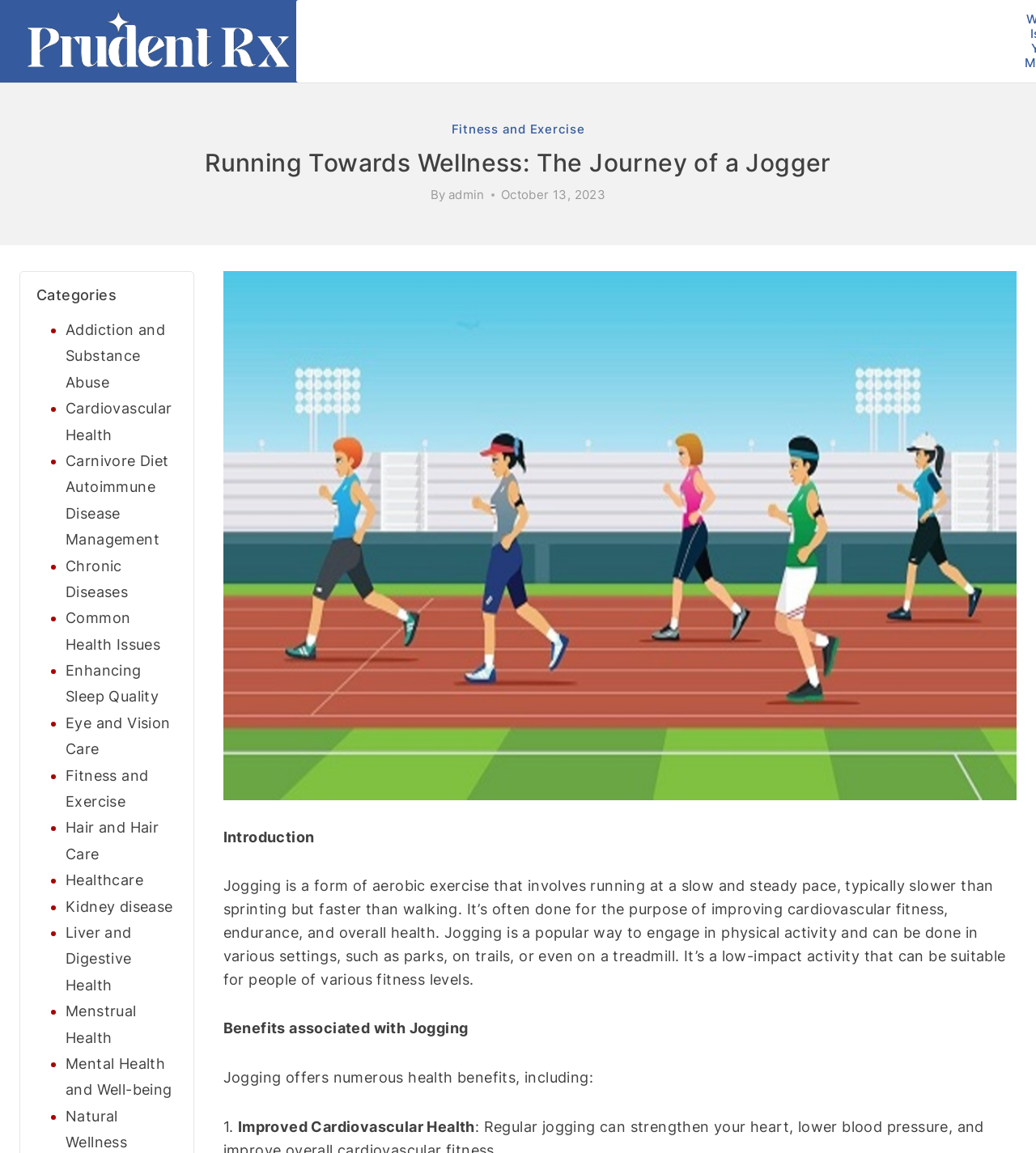From the screenshot, find the bounding box of the UI element matching this description: "Healthcare". Supply the bounding box coordinates in the form [left, top, right, bottom], each a float between 0 and 1.

[0.063, 0.756, 0.138, 0.771]